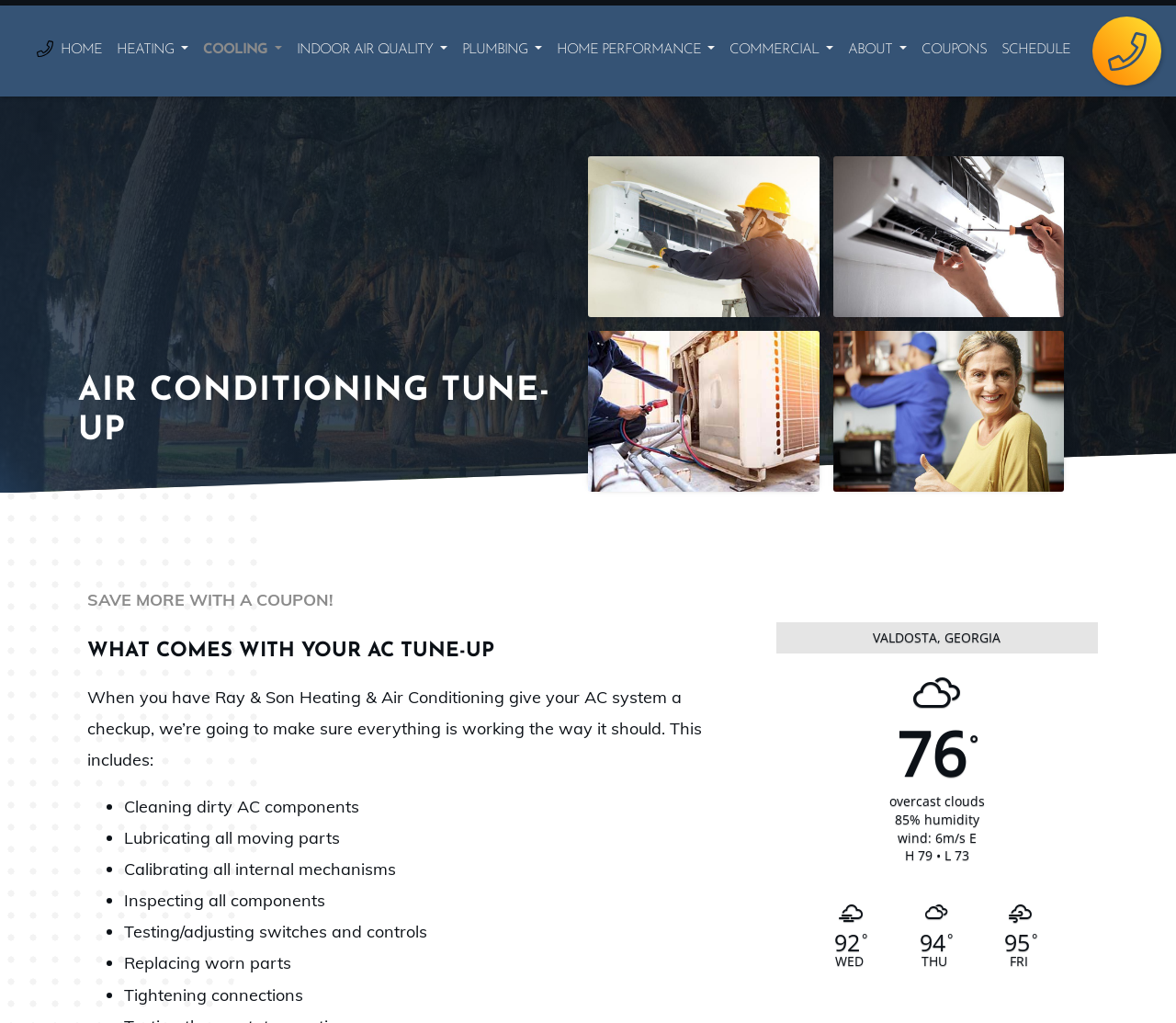Kindly determine the bounding box coordinates of the area that needs to be clicked to fulfill this instruction: "Click on the HOME link".

[0.045, 0.032, 0.093, 0.067]